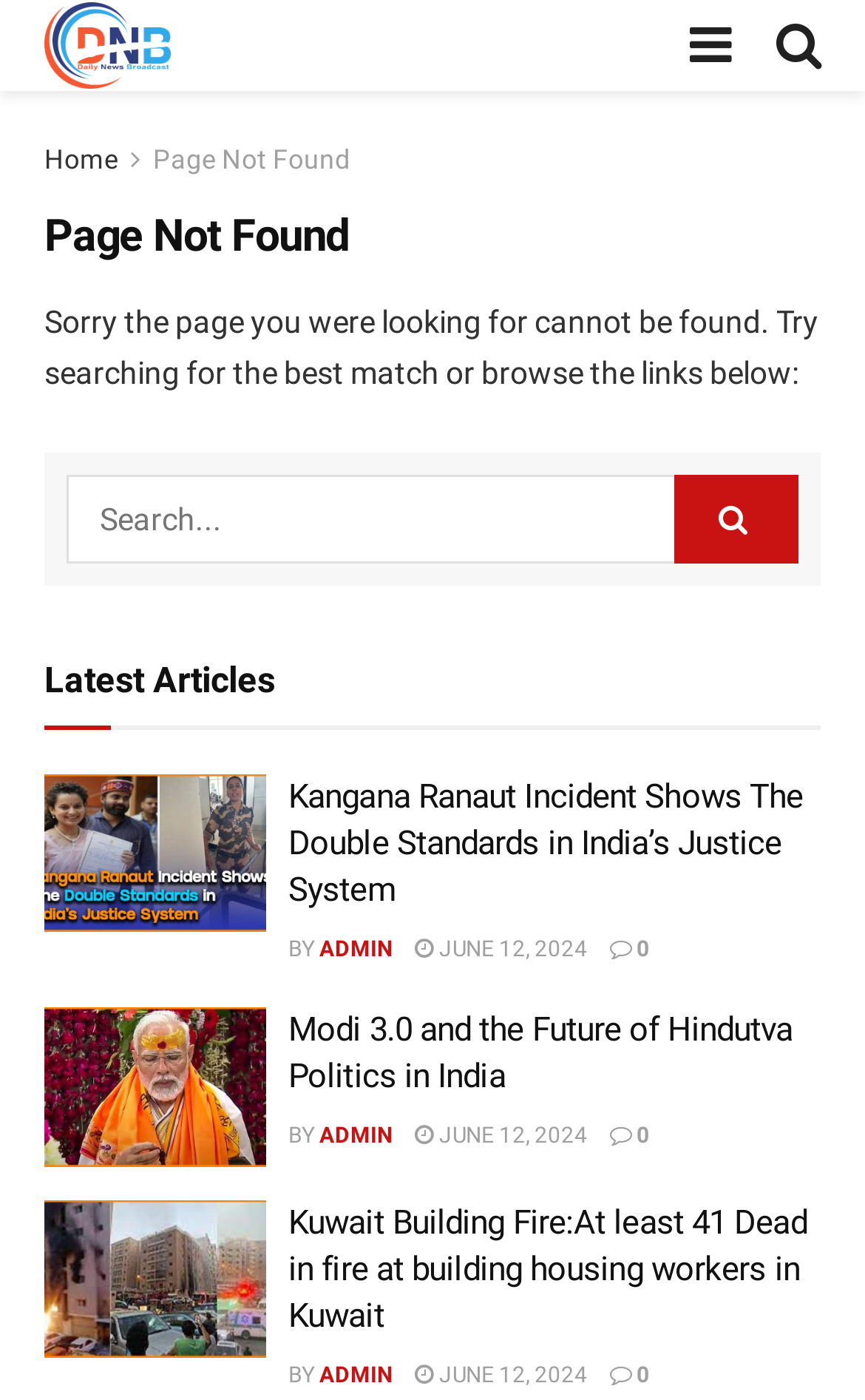Give a one-word or short phrase answer to this question: 
How many articles are displayed on this page?

3